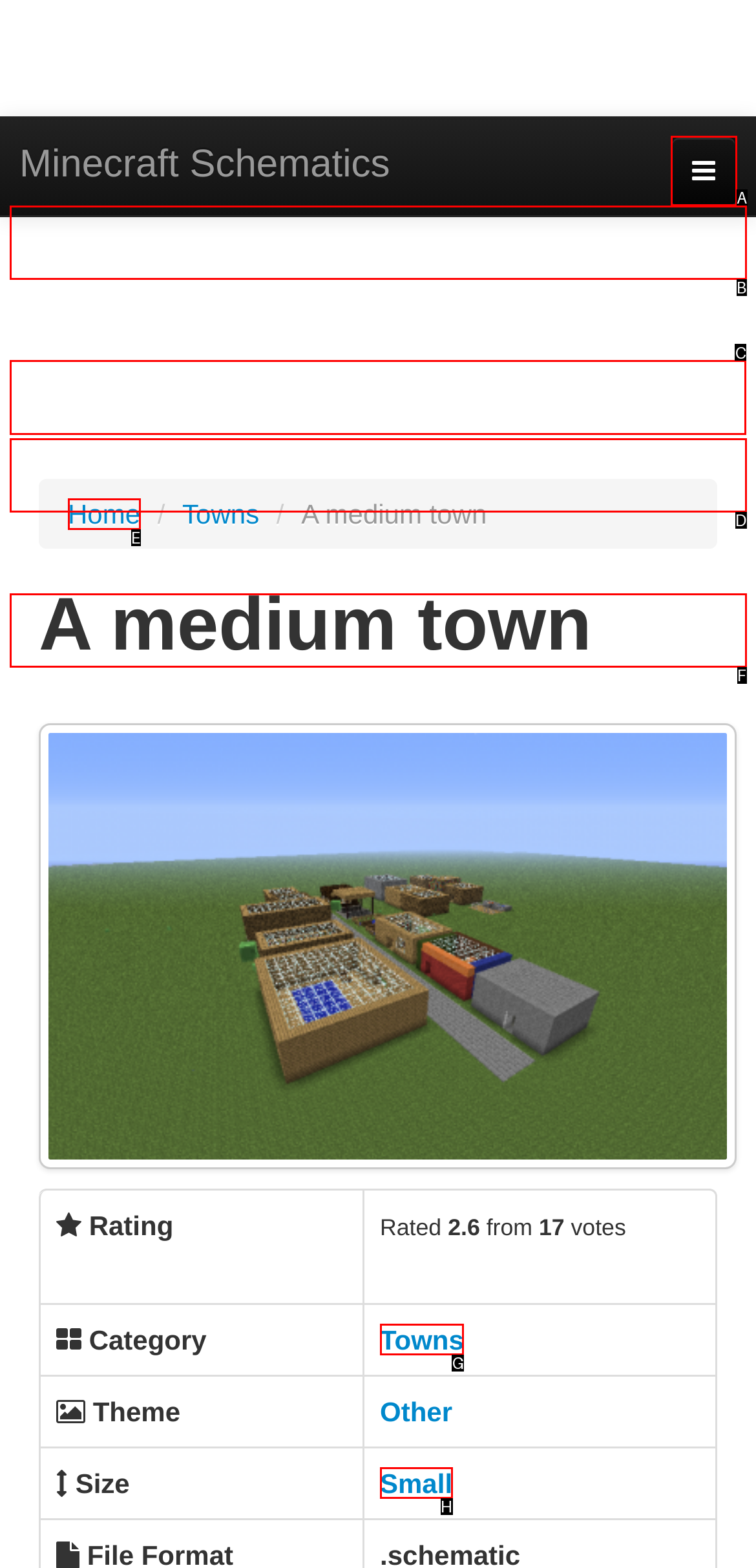Choose the letter of the option you need to click to Search for something. Answer with the letter only.

C